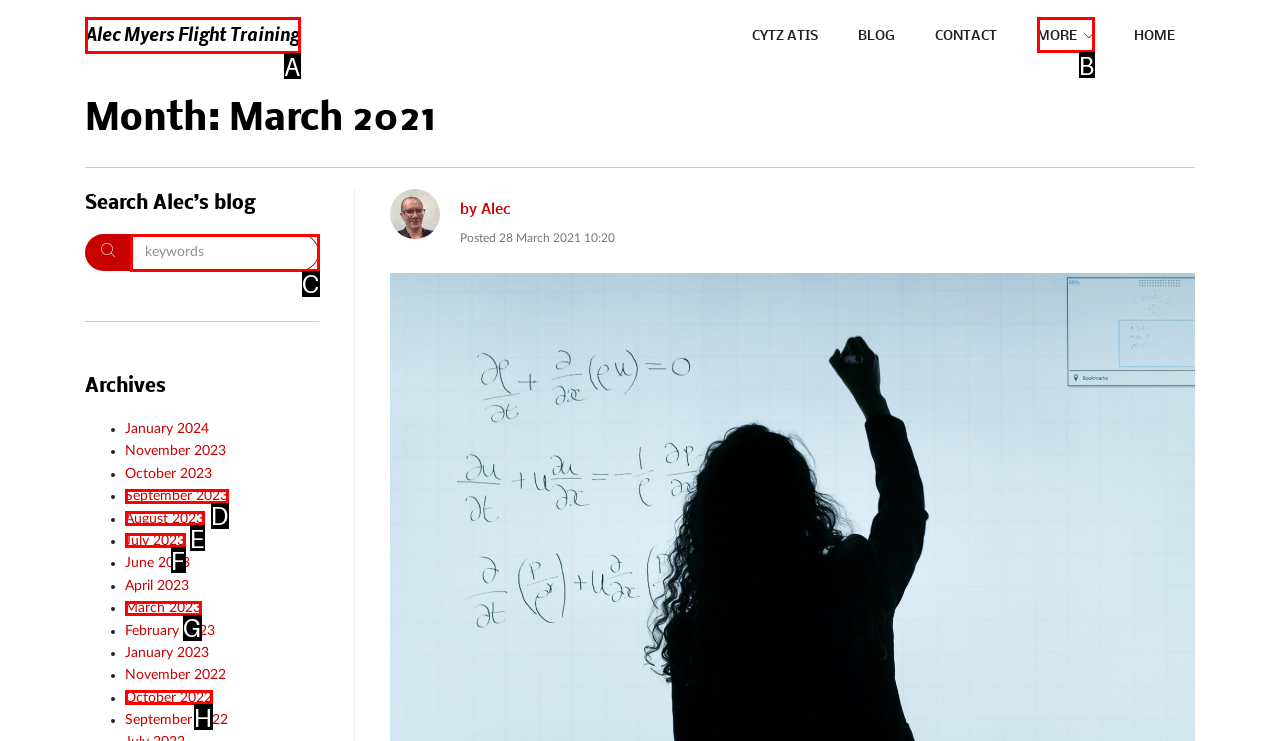Determine the UI element that matches the description: Alec Myers Flight Training
Answer with the letter from the given choices.

A